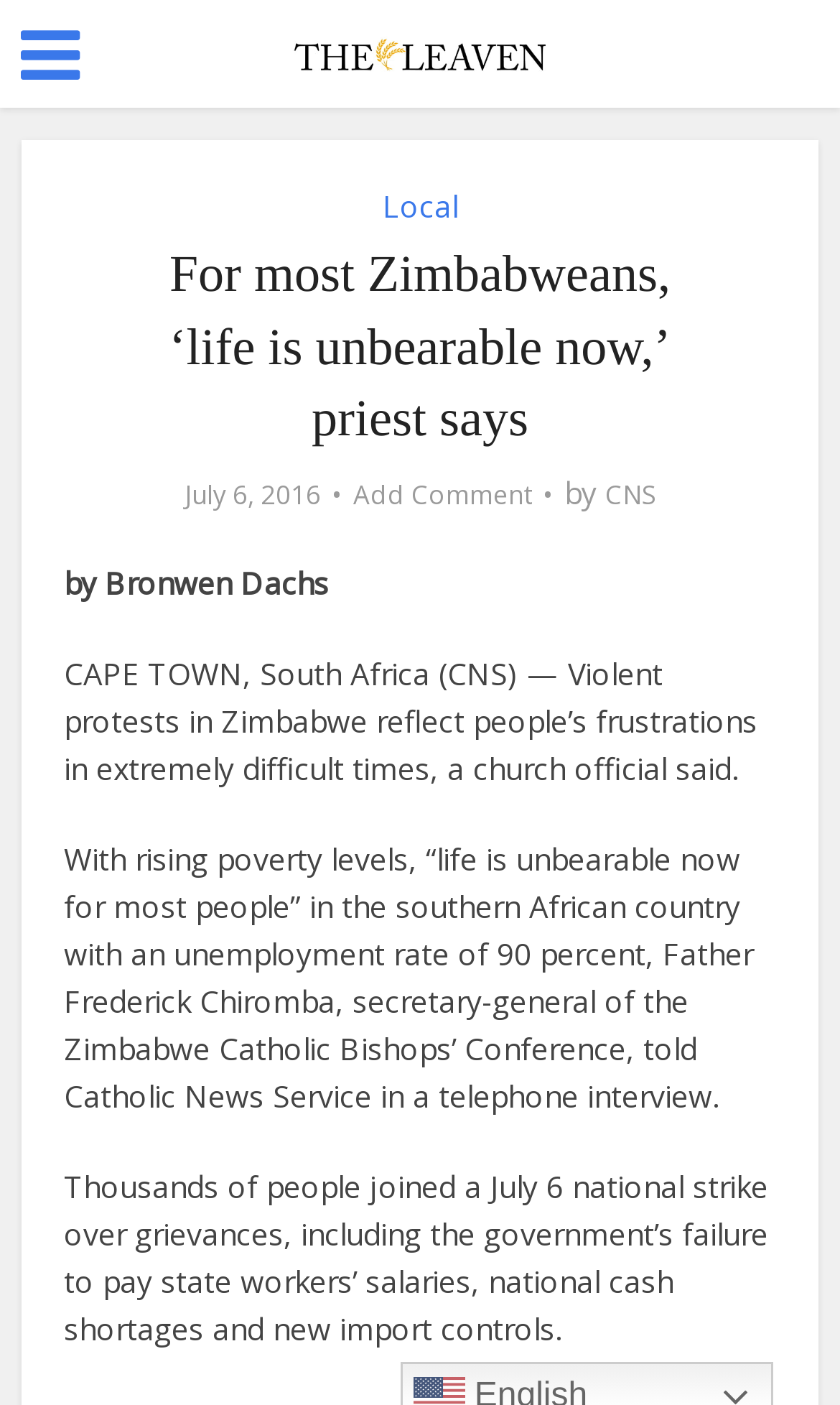Give a one-word or short phrase answer to the question: 
Who is the author of the article?

Bronwen Dachs